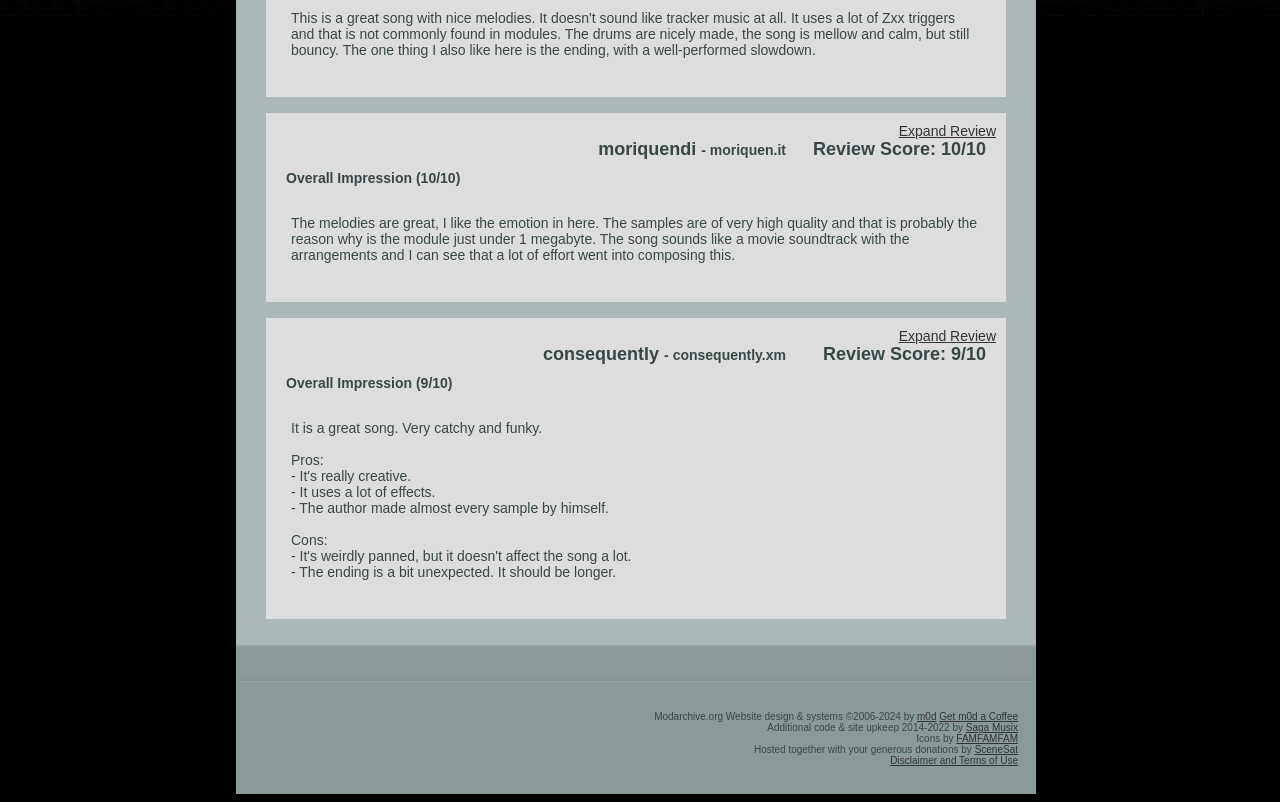Bounding box coordinates must be specified in the format (top-left x, top-left y, bottom-right x, bottom-right y). All values should be floating point numbers between 0 and 1. What are the bounding box coordinates of the UI element described as: Saga Musix

[0.754, 0.9, 0.795, 0.914]